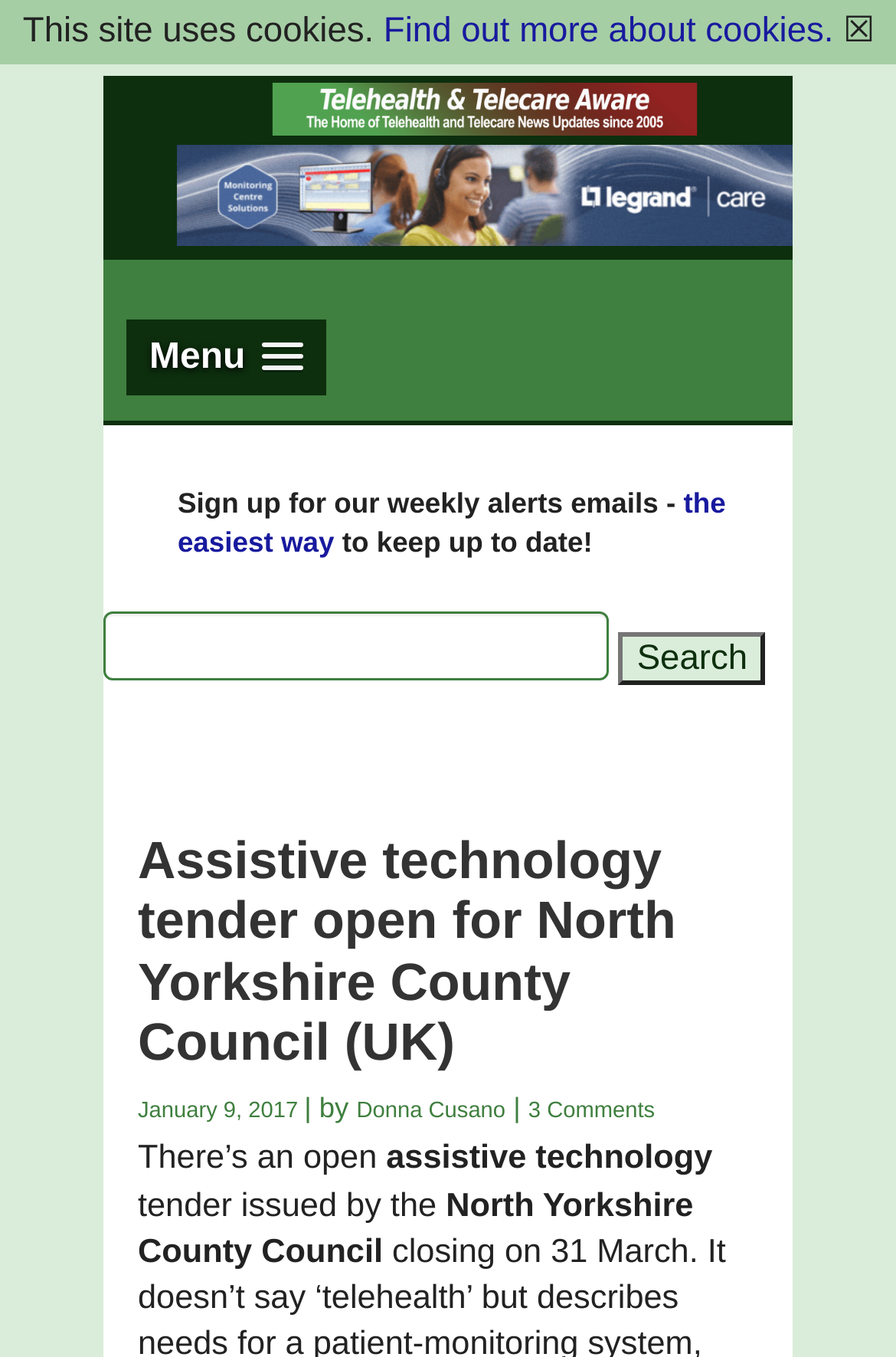Provide the bounding box coordinates of the HTML element described by the text: "January 9, 2017".

[0.154, 0.762, 0.34, 0.781]